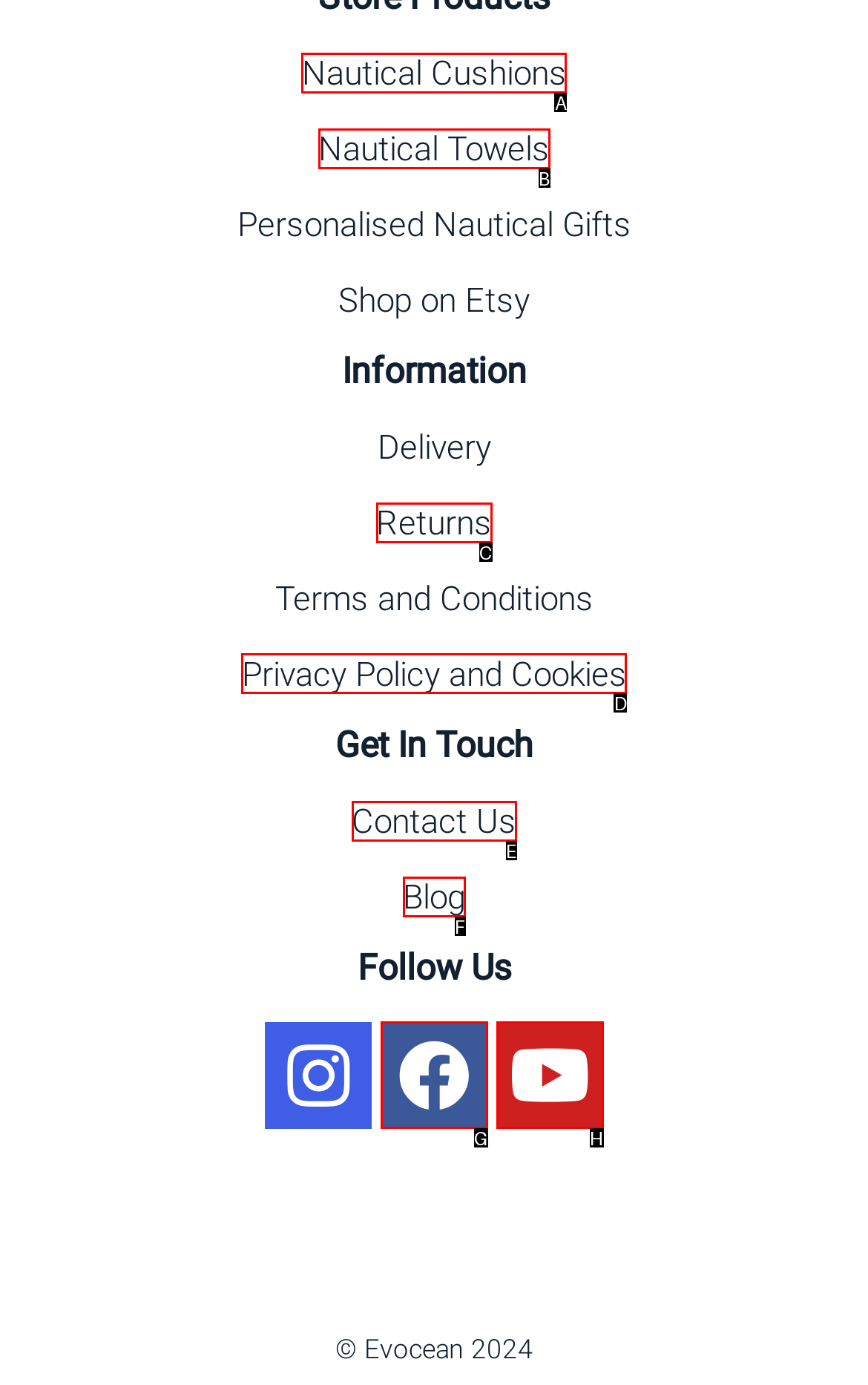Choose the letter of the element that should be clicked to complete the task: Read the Privacy Policy and Cookies
Answer with the letter from the possible choices.

D